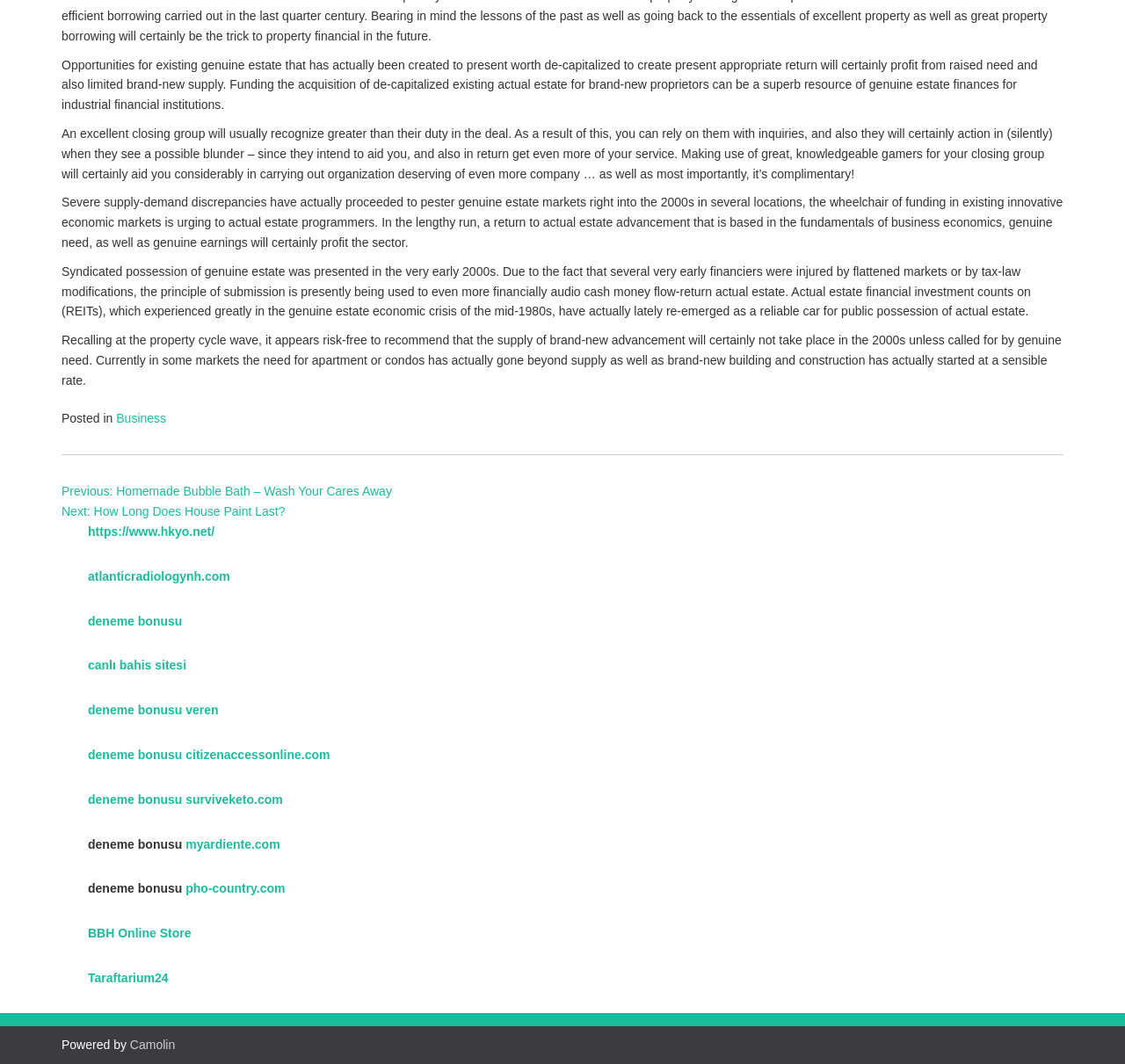What is the purpose of a good closing group?
Please ensure your answer to the question is detailed and covers all necessary aspects.

According to the static text element with the text 'An excellent closing group will usually recognize greater than their duty in the deal. As a result of this, you can rely on them with inquiries, and also they will certainly action in (silently) when they see a possible blunder – since they intend to aid you, and also in return get even more of your service.', a good closing group is intended to help and prevent mistakes in the deal.